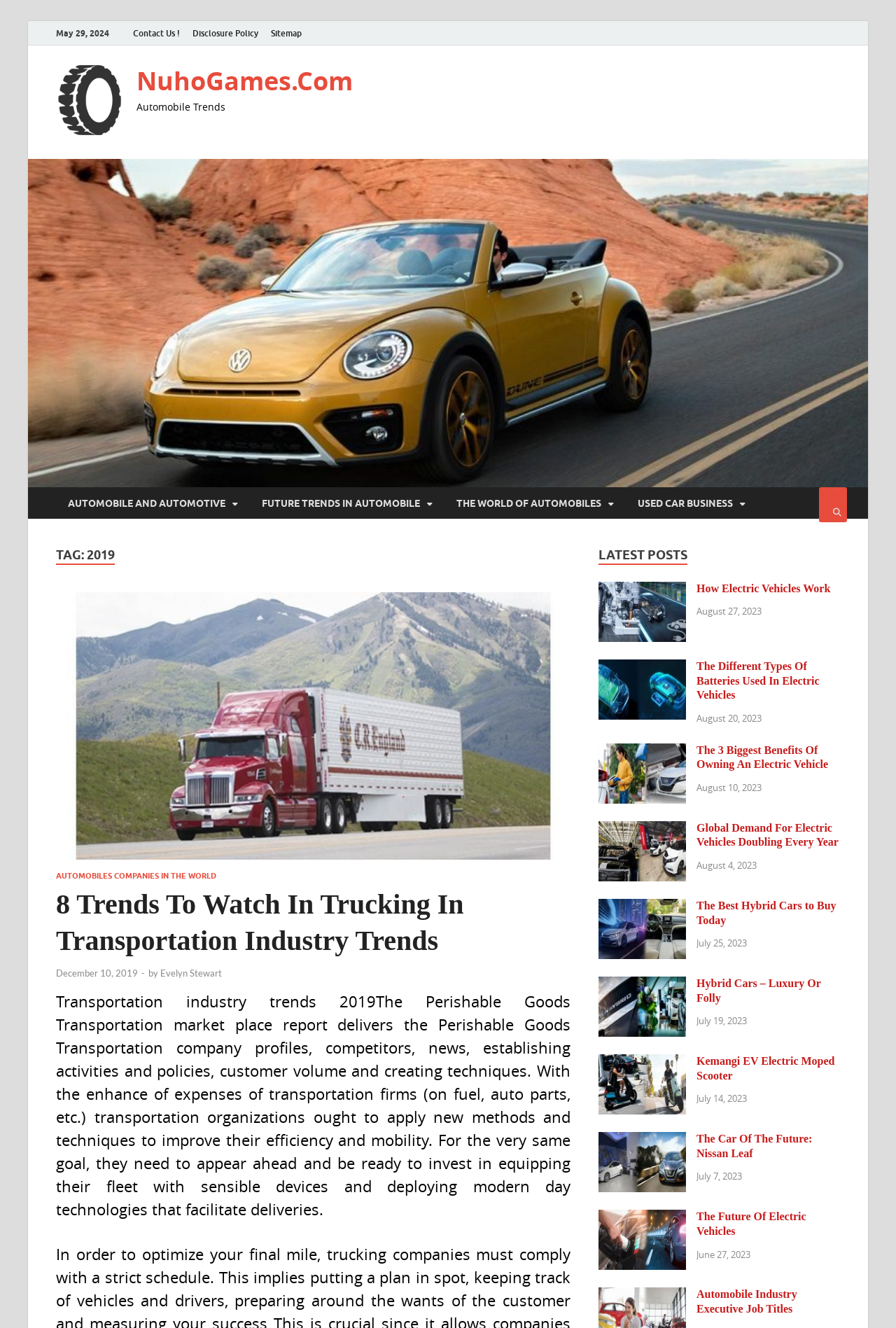Identify the bounding box coordinates of the section that should be clicked to achieve the task described: "click Contact Us!".

[0.141, 0.016, 0.208, 0.034]